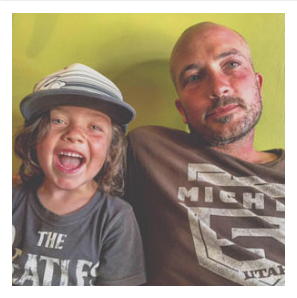What is the man's facial hair like?
Please use the image to deliver a detailed and complete answer.

I observe the man's face and notice that he has a beard, but it's not long or unkempt. Instead, it's closely trimmed, giving him a neat and tidy appearance.